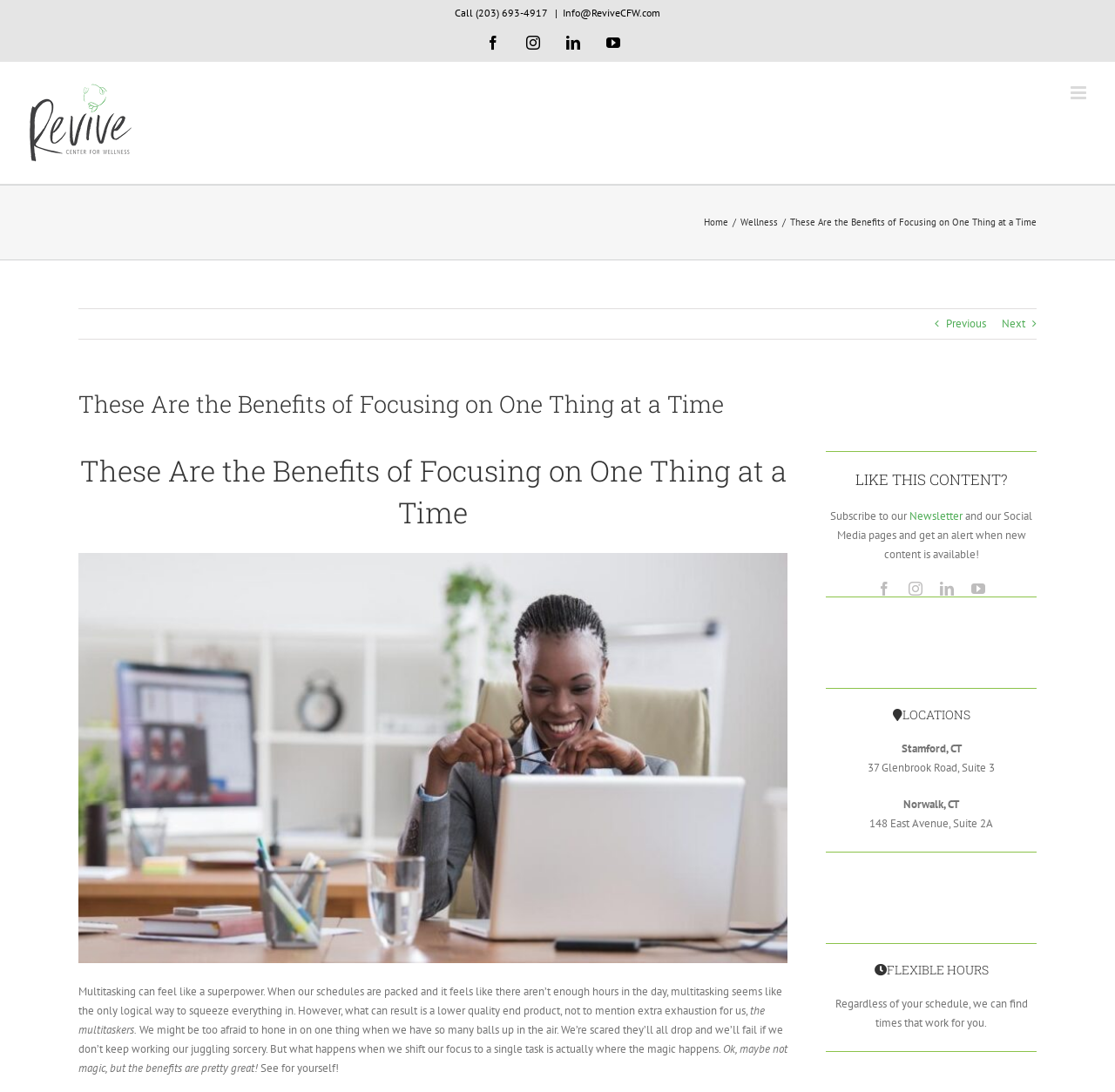Give a detailed account of the webpage.

The webpage is about the benefits of focusing on one thing at a time, specifically in the context of multitasking. At the top, there is a header section with a logo, navigation links, and social media icons. Below the header, there is a page title bar with links to the home page, wellness, and other sections.

The main content of the page is divided into sections. The first section has a heading that repeats the title of the page, followed by a brief introduction to the concept of multitasking and its limitations. The text explains that while multitasking may seem like a superpower, it can lead to lower quality work and exhaustion.

The next section has a heading that asks the reader to consider the benefits of focusing on one thing at a time. The text explains that when we shift our focus to a single task, we can achieve better results. This section is accompanied by an image.

The following section has a heading that invites the reader to subscribe to the newsletter and social media pages to stay updated on new content. There are links to Facebook, Instagram, LinkedIn, and YouTube.

The final section has three headings: "LOCATIONS", "FLEXIBLE HOURS", and a call to action to subscribe to the newsletter. The "LOCATIONS" section lists two locations: Stamford, CT, and Norwalk, CT, with their respective addresses. The "FLEXIBLE HOURS" section explains that the center can accommodate different schedules.

Throughout the page, there are several links to other sections, social media pages, and a newsletter subscription. The overall layout is clean and easy to navigate, with clear headings and concise text.